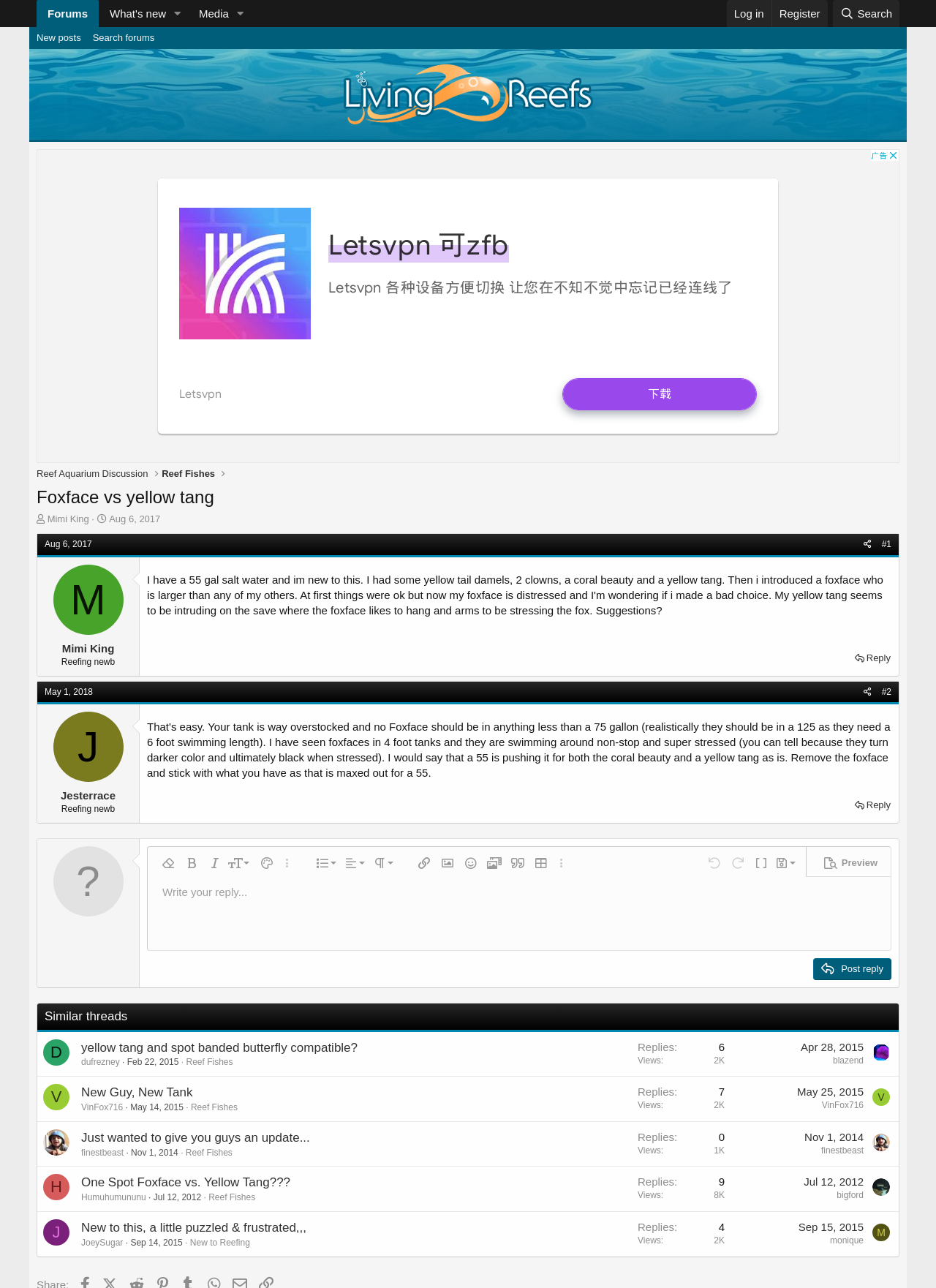Find the bounding box coordinates for the HTML element described as: "parent_node: What's new aria-label="Toggle expanded"". The coordinates should consist of four float values between 0 and 1, i.e., [left, top, right, bottom].

[0.179, 0.0, 0.201, 0.021]